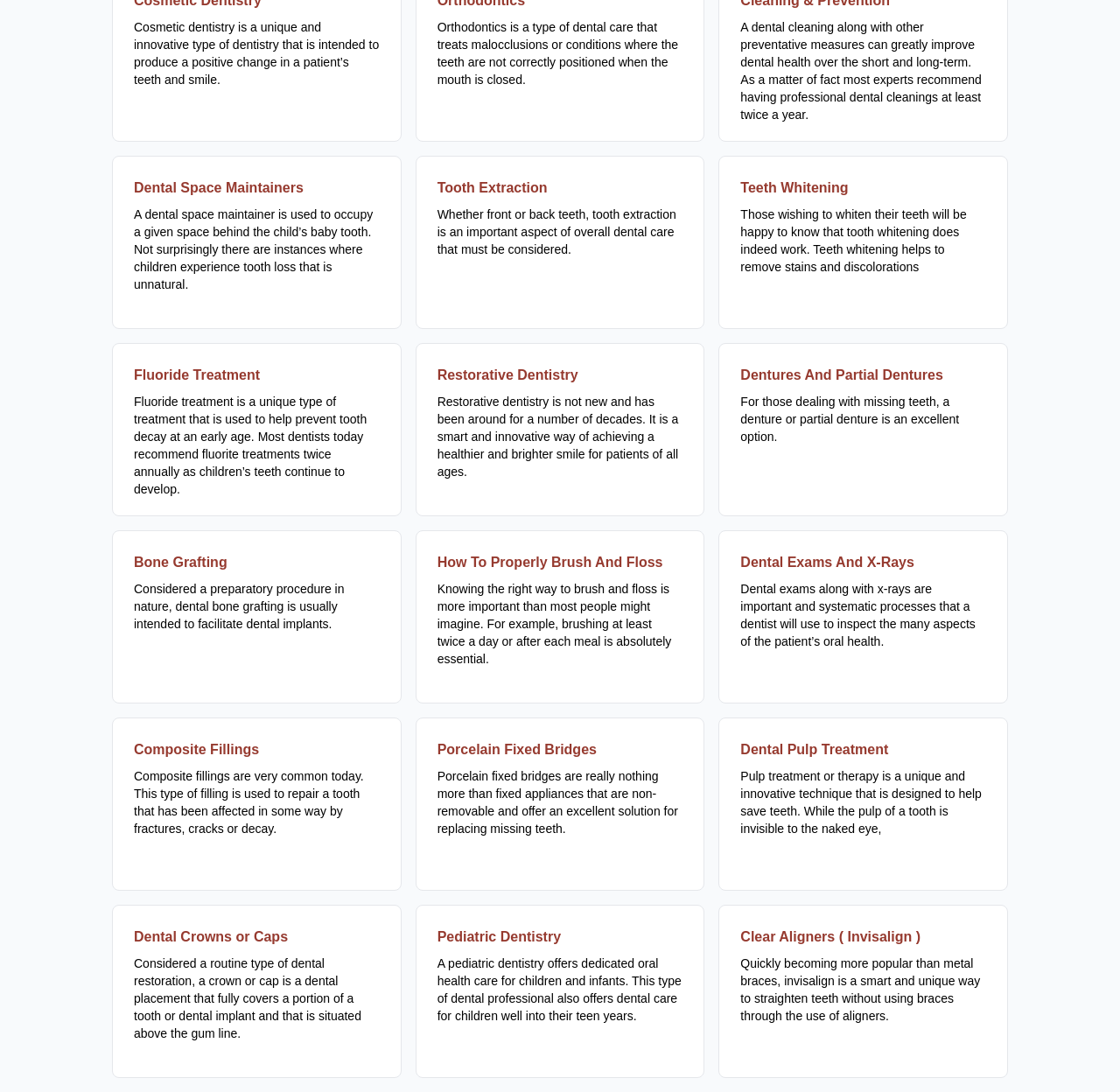Identify the bounding box coordinates for the element that needs to be clicked to fulfill this instruction: "Explore teeth whitening options". Provide the coordinates in the format of four float numbers between 0 and 1: [left, top, right, bottom].

[0.642, 0.143, 0.9, 0.301]